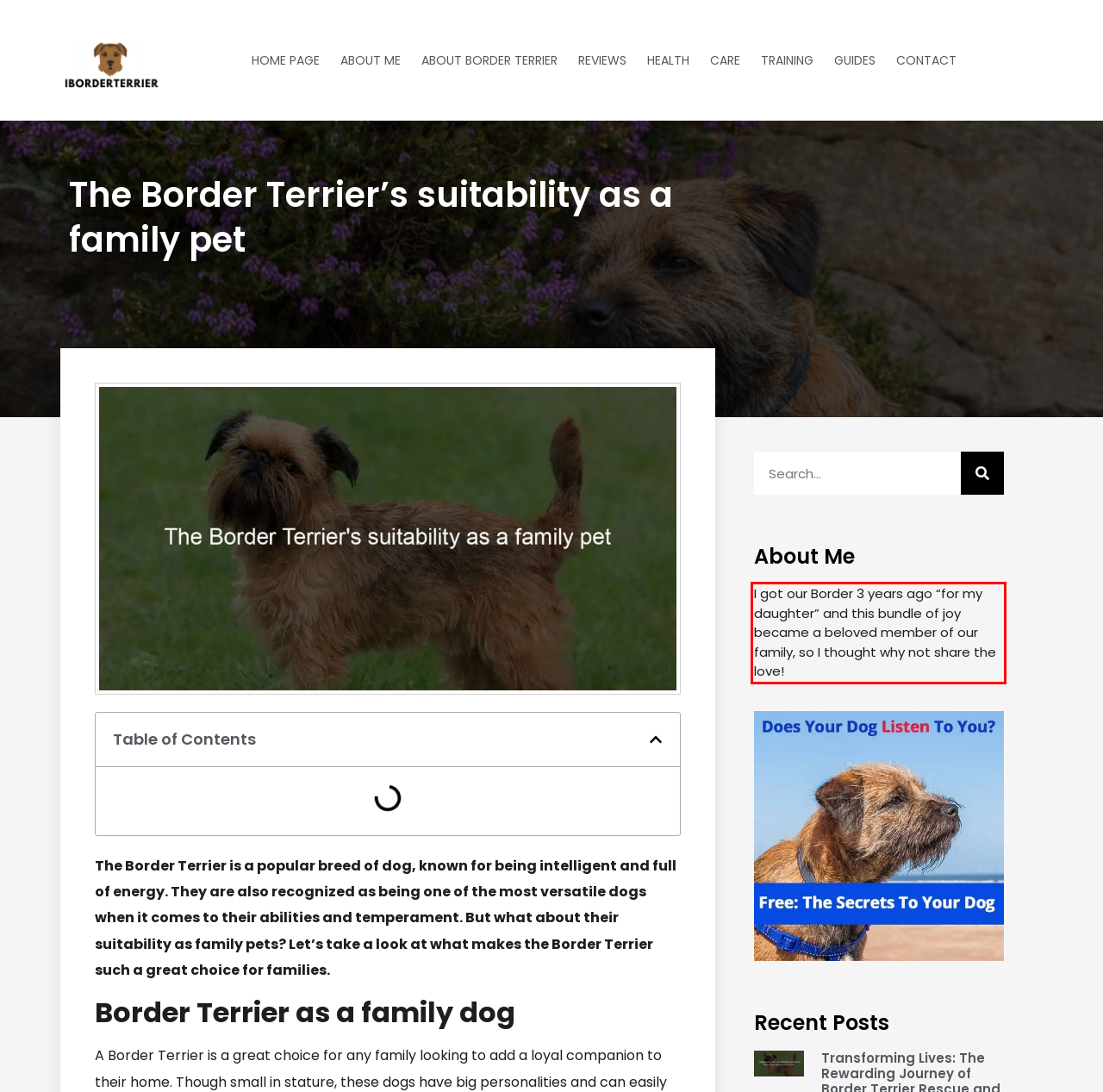Please take the screenshot of the webpage, find the red bounding box, and generate the text content that is within this red bounding box.

I got our Border 3 years ago “for my daughter” and this bundle of joy became a beloved member of our family, so I thought why not share the love!